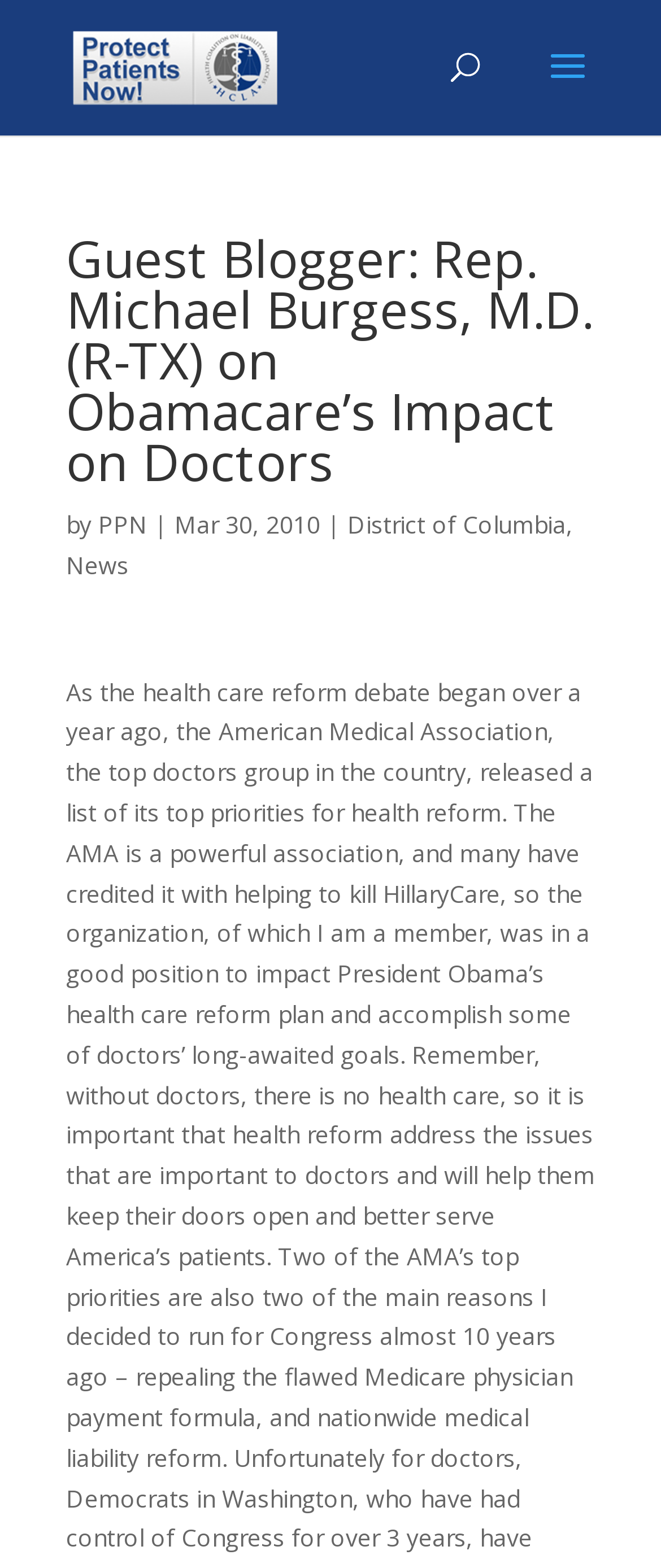Extract the bounding box coordinates for the HTML element that matches this description: "District of Columbia". The coordinates should be four float numbers between 0 and 1, i.e., [left, top, right, bottom].

[0.526, 0.324, 0.856, 0.345]